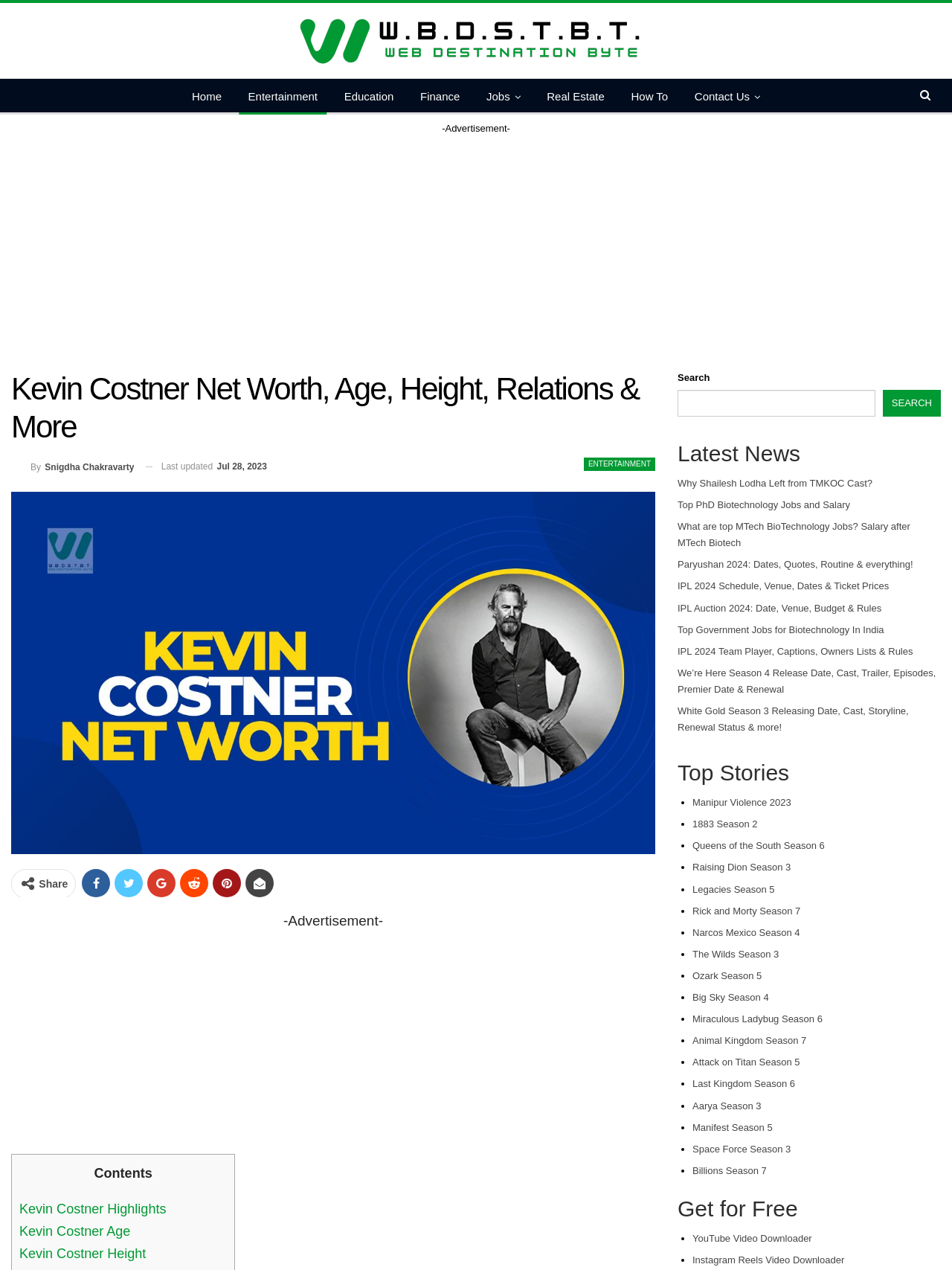Provide a single word or phrase to answer the given question: 
What are the categories listed at the top of the webpage?

Home, Entertainment, Education, Finance, Jobs, Real Estate, How To